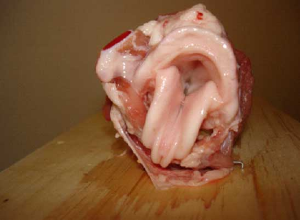Refer to the image and provide an in-depth answer to the question:
What is the ultimate goal of the swine trachea lab?

The practical examination capabilities in the swine trachea lab aim to enhance the skills of students and clinicians in real-world applications, by allowing them to practice and refine their techniques in a controlled environment.